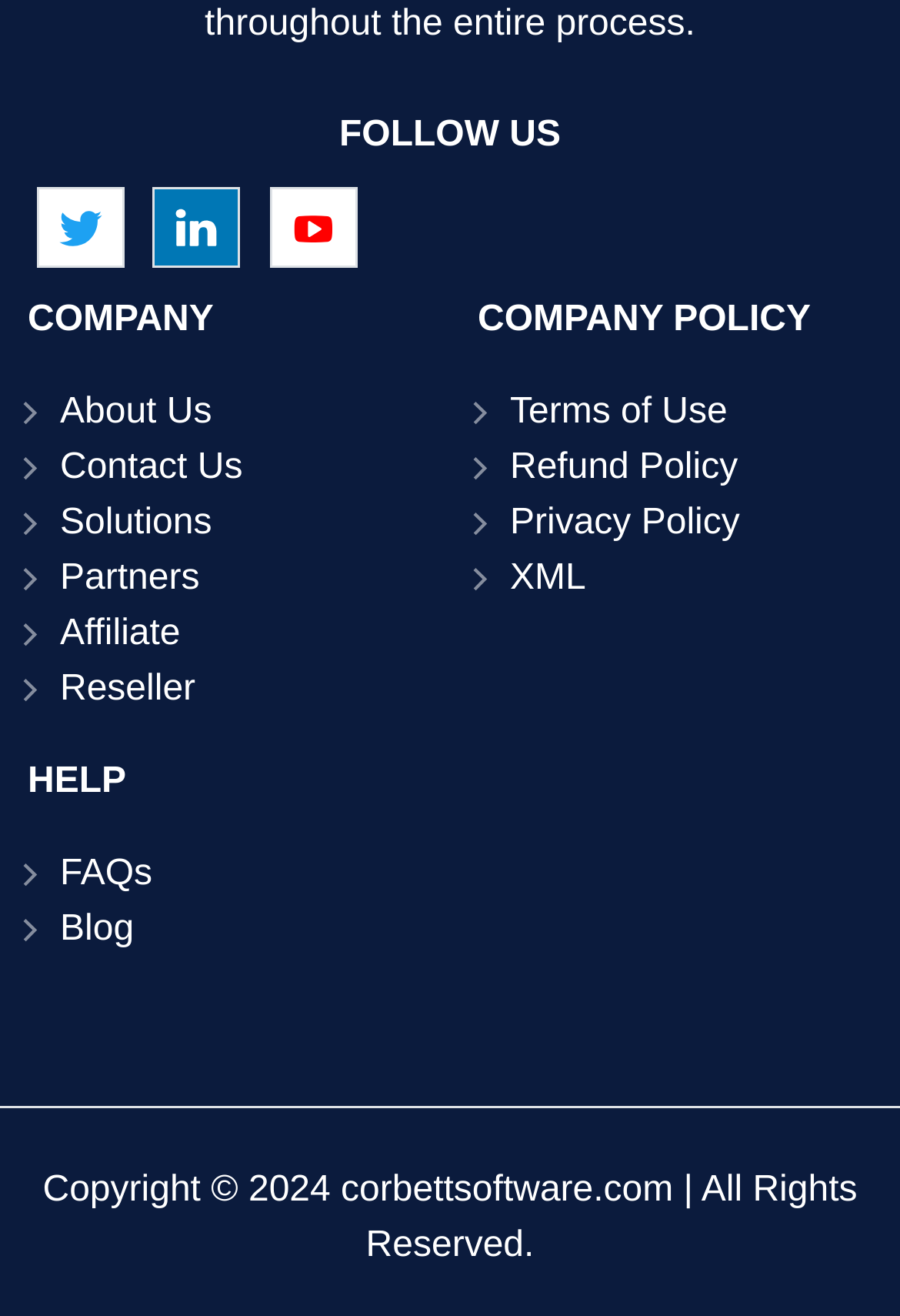Please determine the bounding box coordinates of the clickable area required to carry out the following instruction: "Read the article about the Wednesday Outlook". The coordinates must be four float numbers between 0 and 1, represented as [left, top, right, bottom].

None